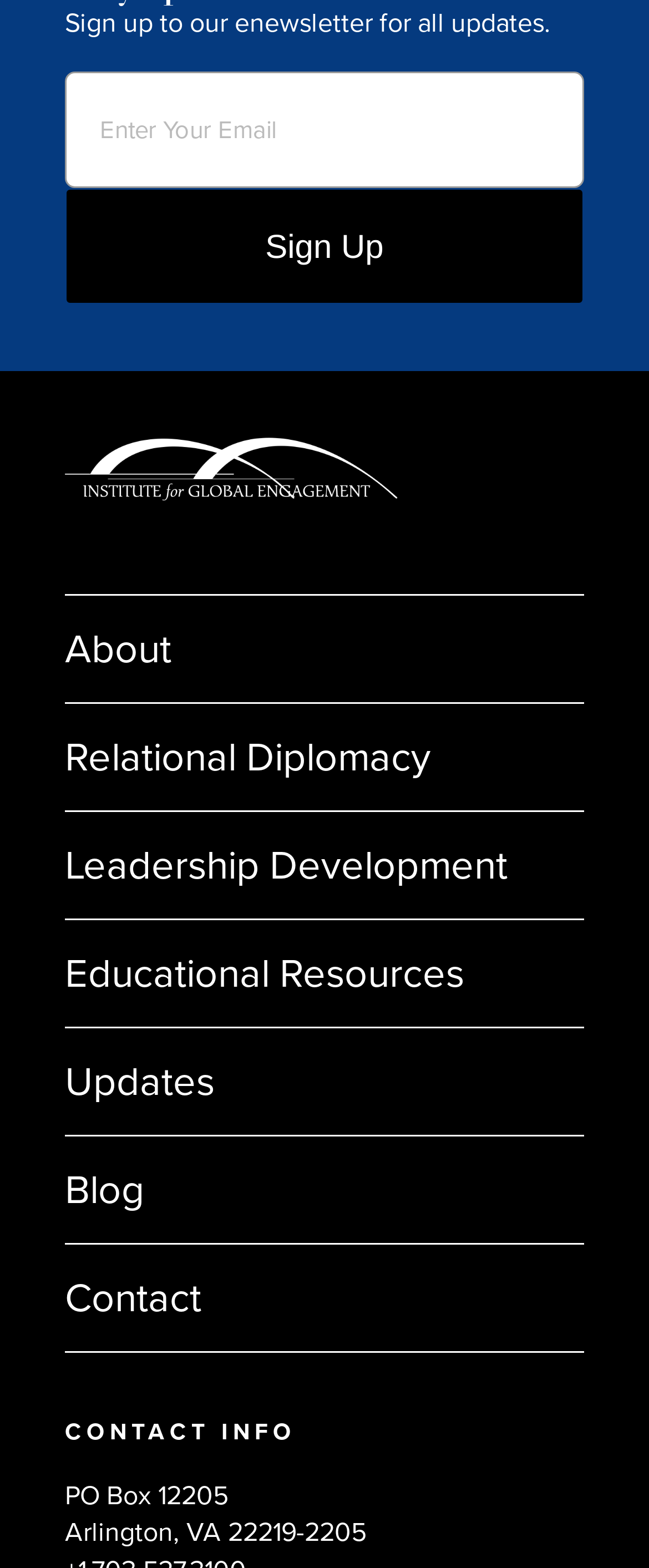What is the postal address of the institute?
Provide a one-word or short-phrase answer based on the image.

PO Box 12205, Arlington, VA 22219-2205